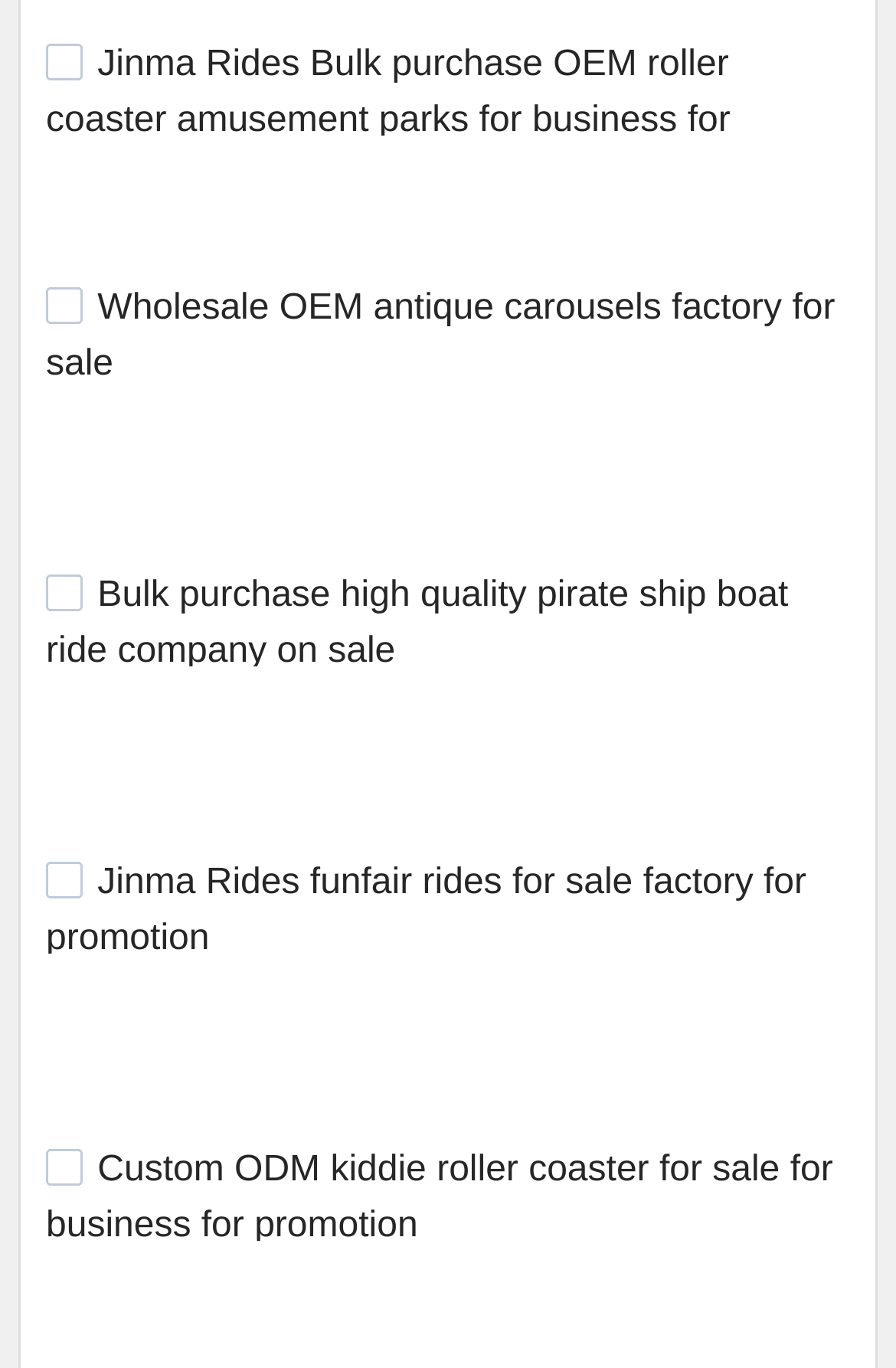Answer the following query concisely with a single word or phrase:
What is the theme of the images on the page?

Amusement park rides